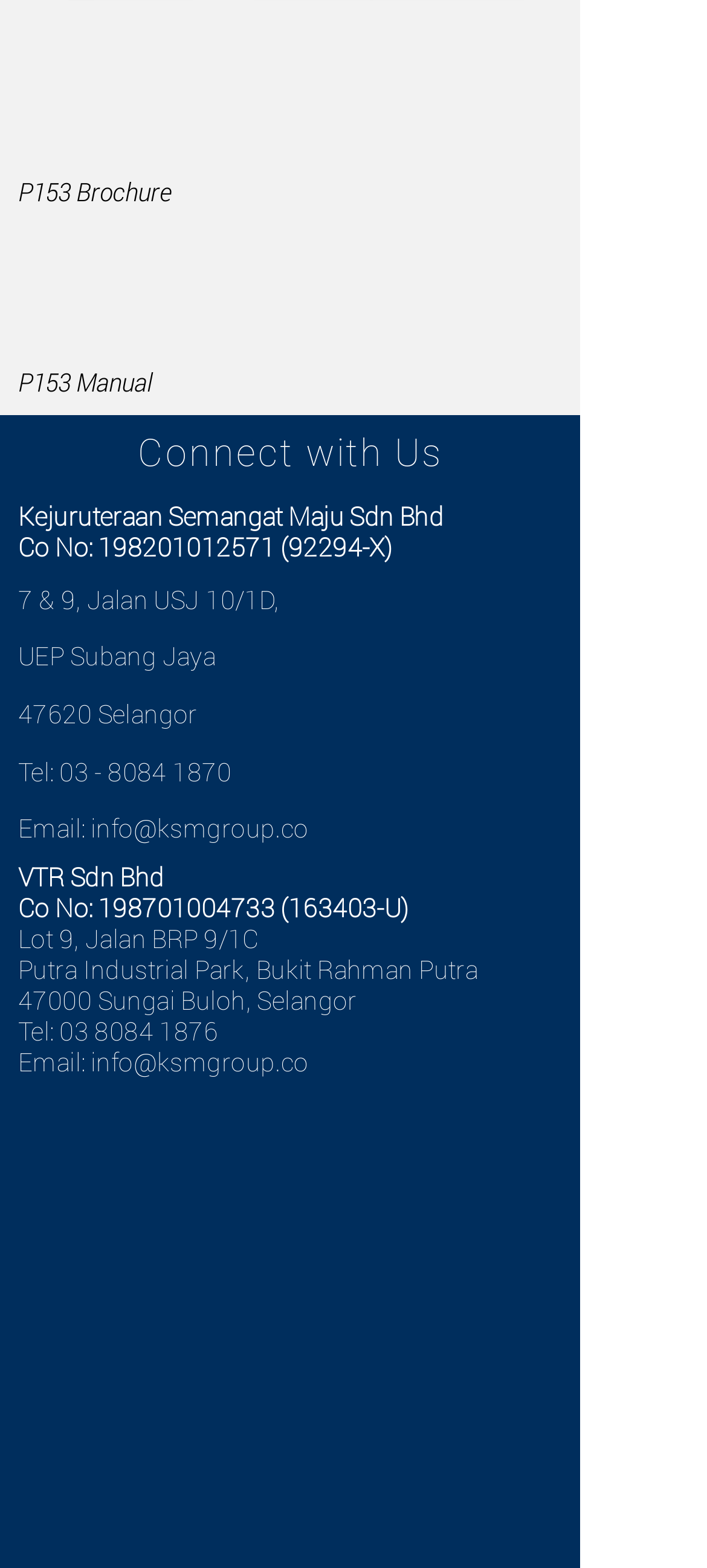Find the bounding box coordinates for the HTML element specified by: "198201012571 (92294".

[0.138, 0.338, 0.512, 0.36]